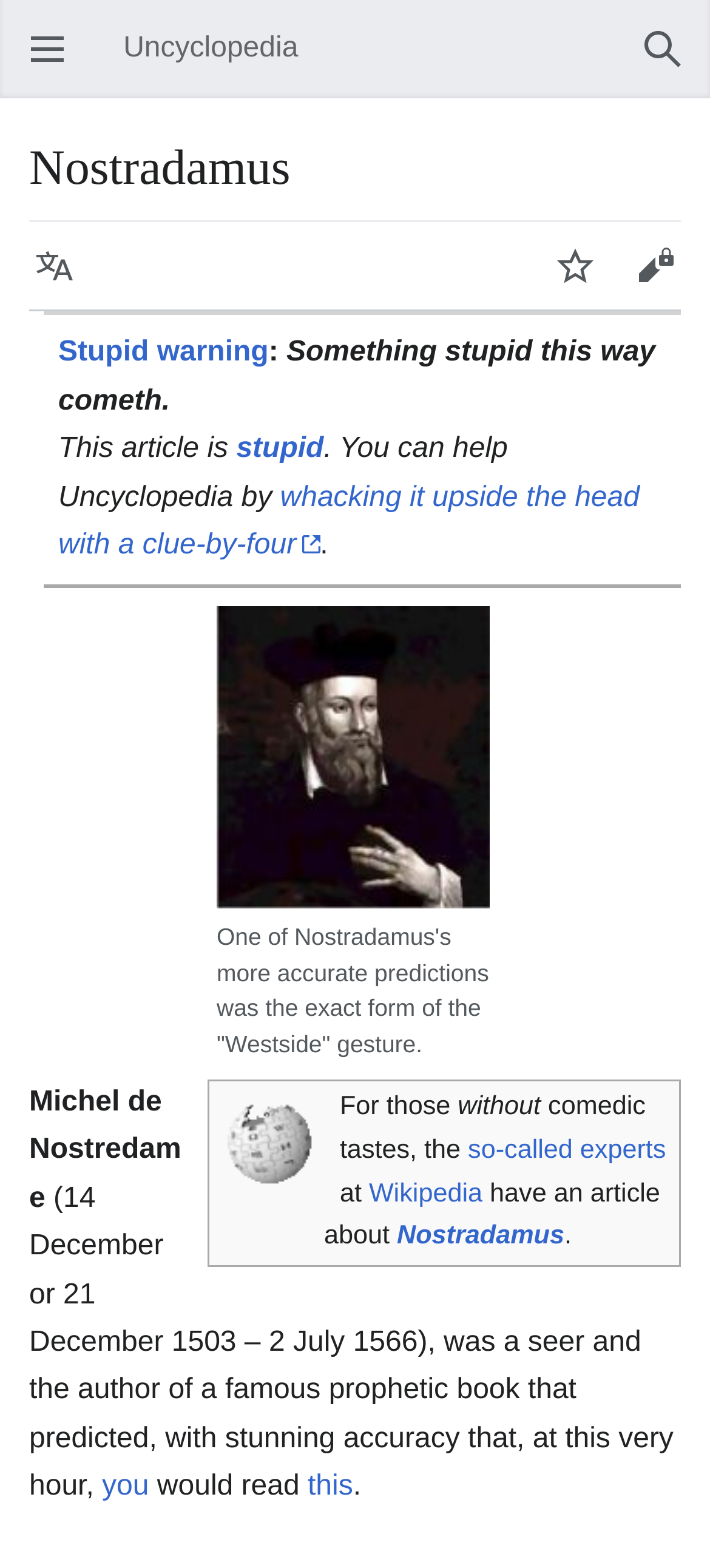What is the name of the image file?
Provide a thorough and detailed answer to the question.

I found the answer by looking at the image element with the text 'Bouncywikilogo.gif' at coordinates [0.303, 0.693, 0.456, 0.763]. This is likely to be the name of the image file used on the webpage.